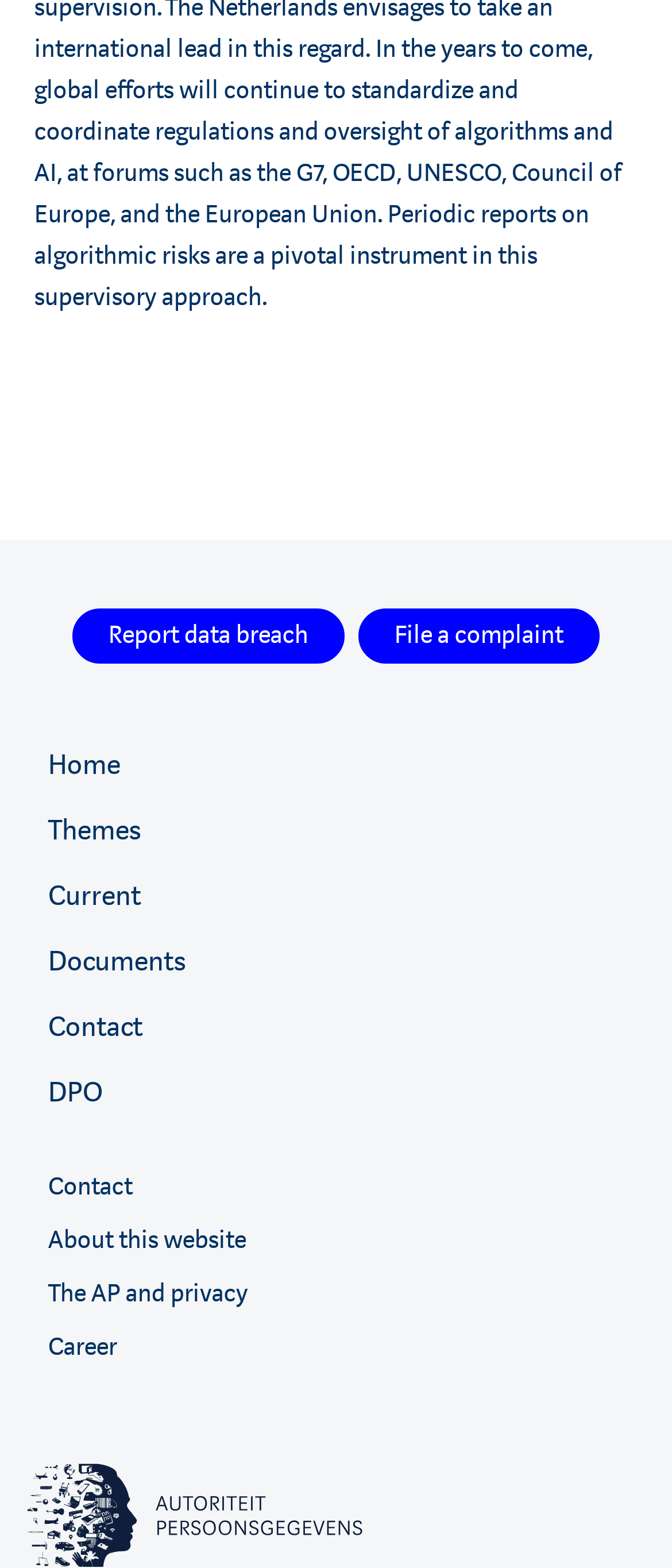Refer to the image and provide an in-depth answer to the question:
What is the text of the image at the bottom of the page?

The image at the bottom of the page has the text 'the Dutch DPA', which can be identified by examining the OCR text of the image element.